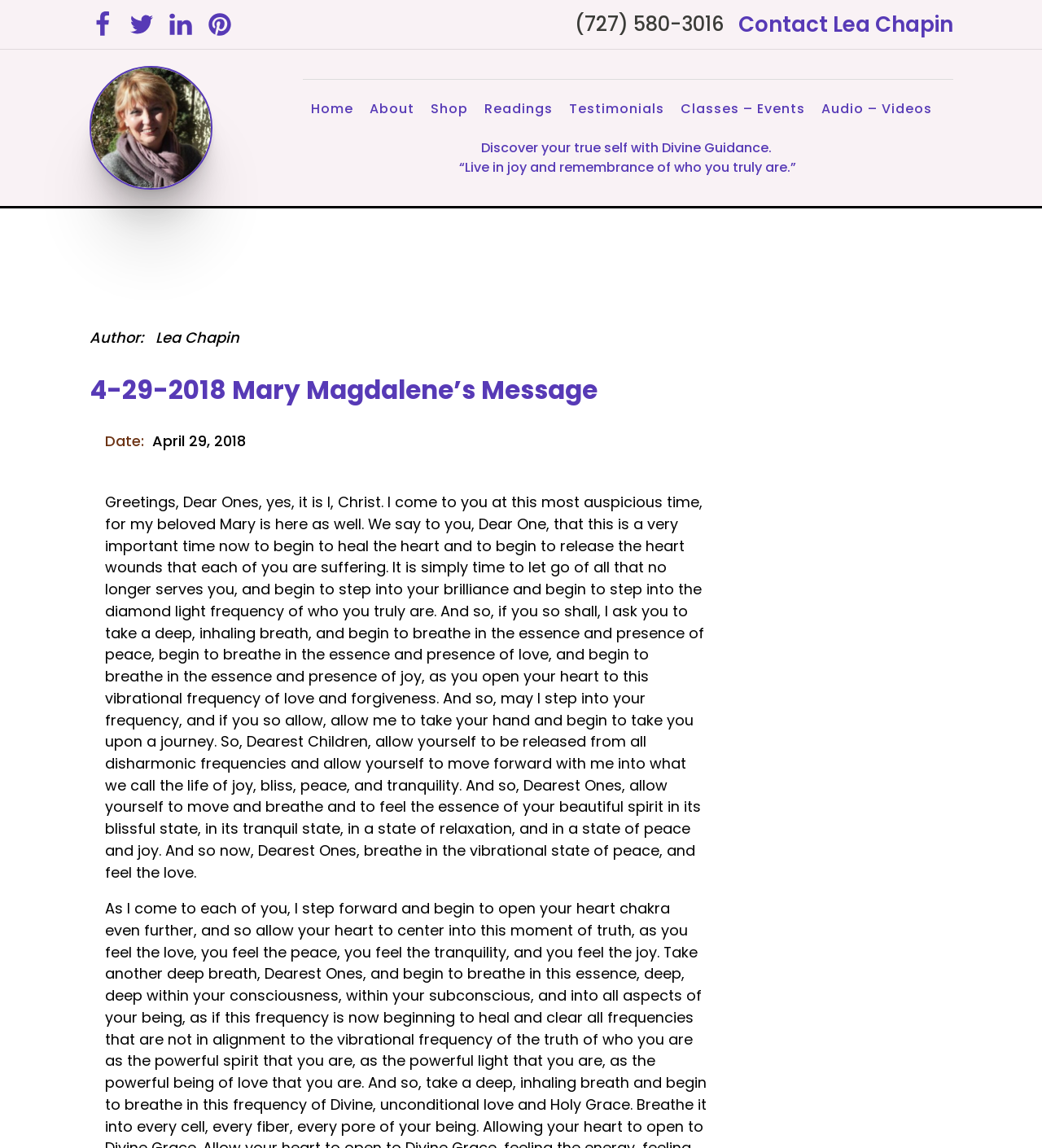Locate the bounding box coordinates of the element I should click to achieve the following instruction: "Click the 'Home' link".

None